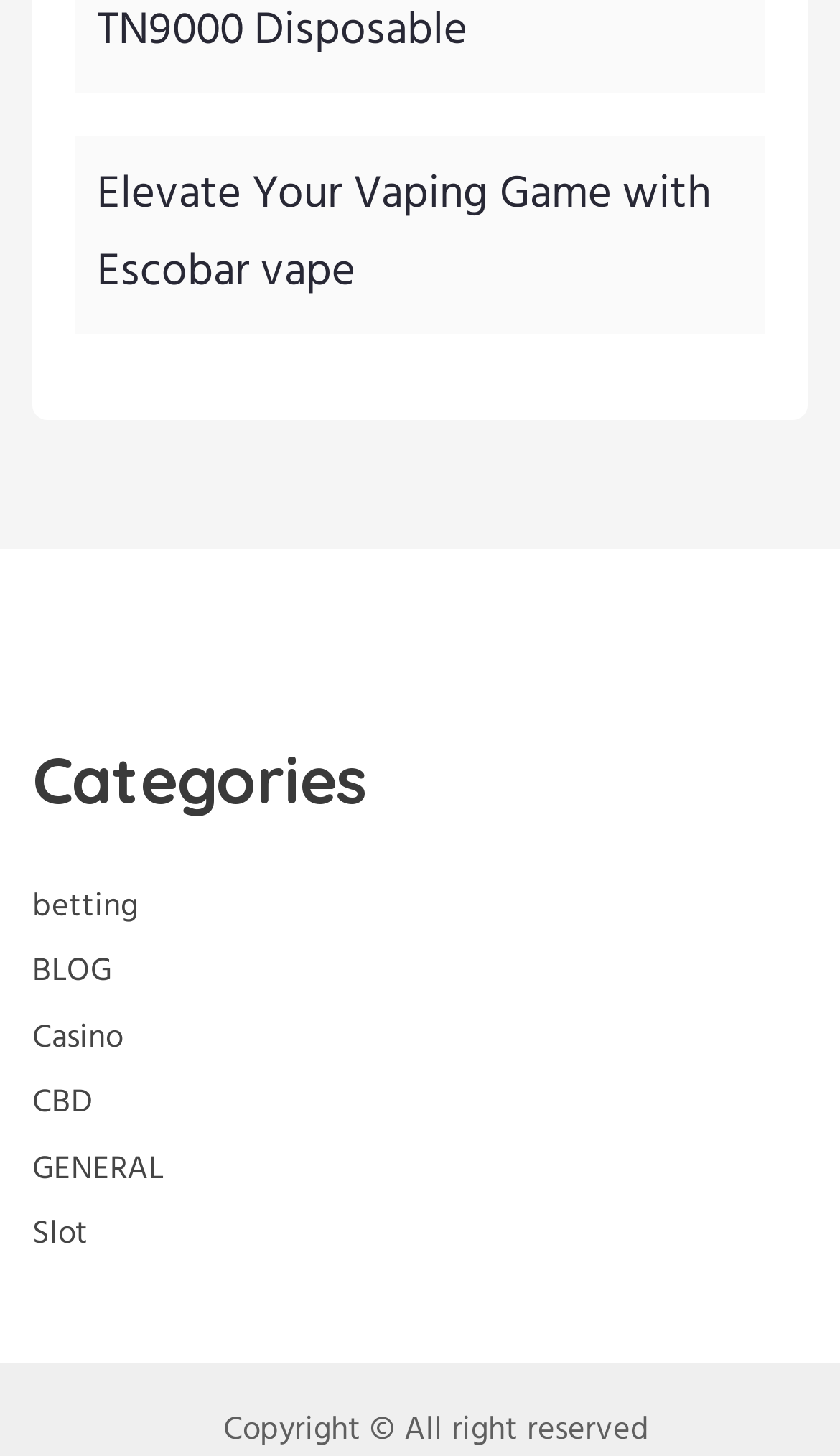Refer to the image and offer a detailed explanation in response to the question: What is the name of the vape brand?

The question can be answered by looking at the link element with the text 'Elevate Your Vaping Game with Escobar vape' at the top of the webpage, which suggests that Escobar vape is the name of the vape brand.